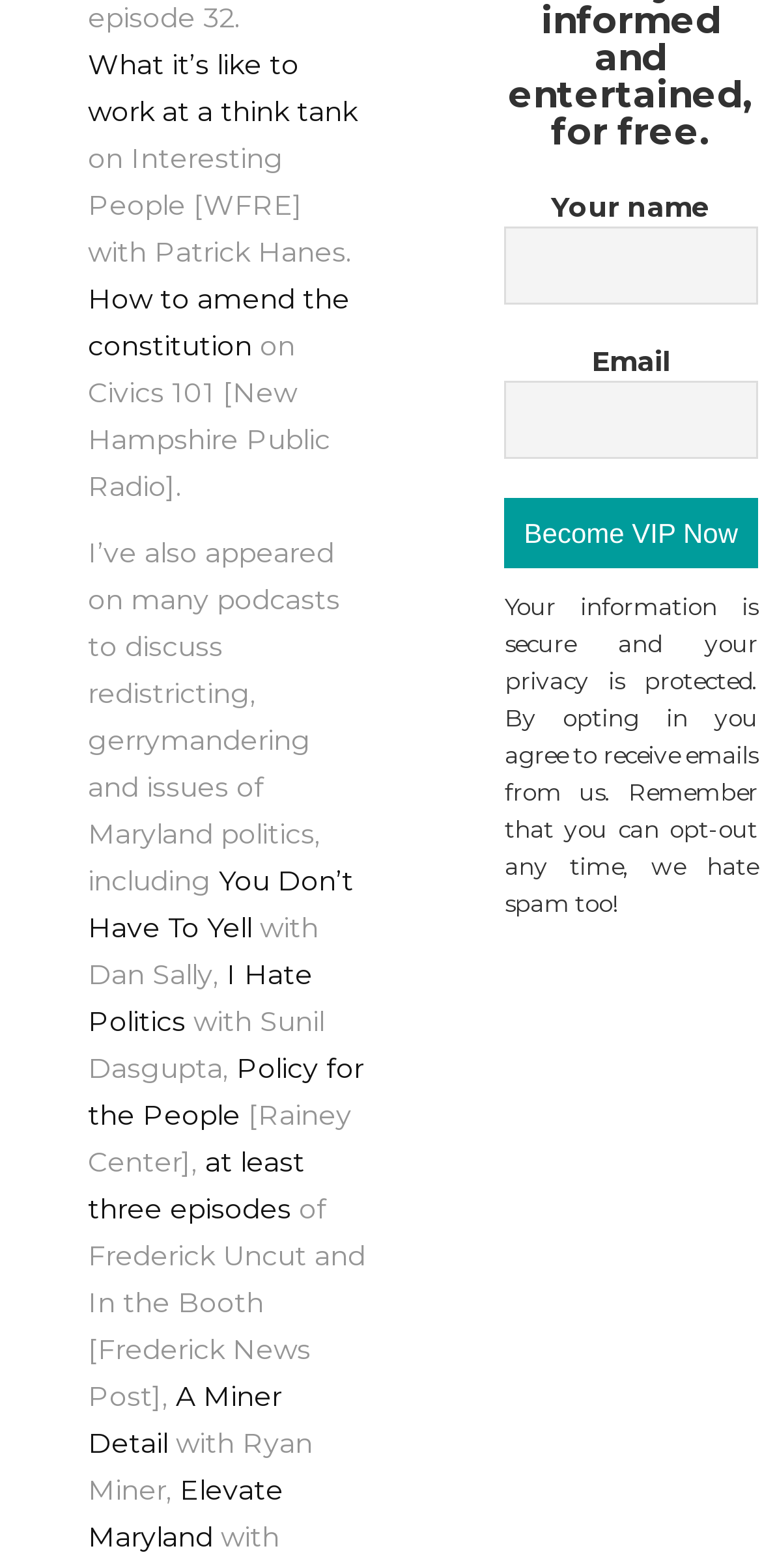Find the bounding box coordinates of the area to click in order to follow the instruction: "Click on the link 'What it’s like to work at a think tank'".

[0.115, 0.029, 0.469, 0.082]